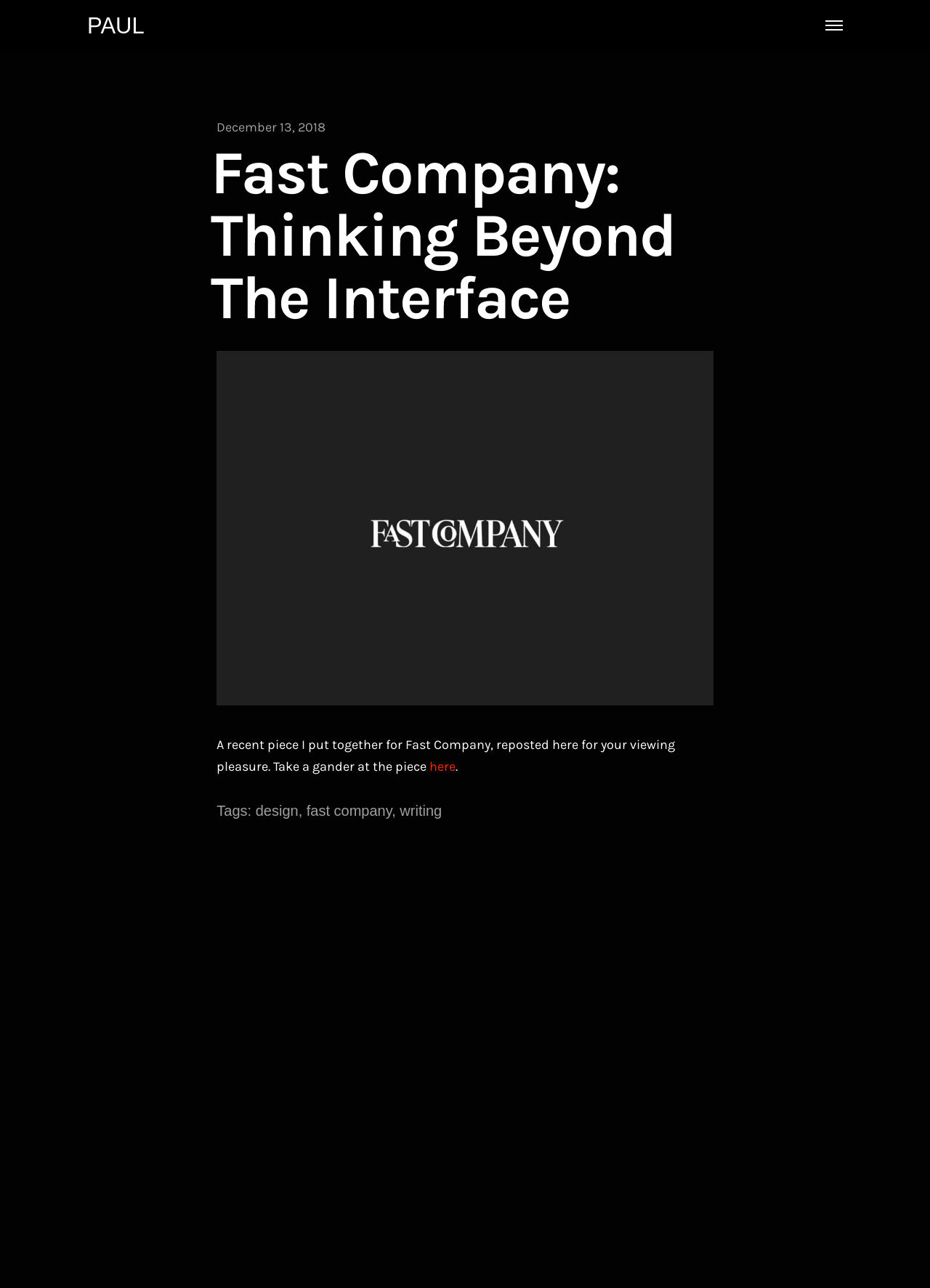Locate the bounding box coordinates for the element described below: "Barnes & Noble". The coordinates must be four float values between 0 and 1, formatted as [left, top, right, bottom].

[0.372, 0.854, 0.462, 0.865]